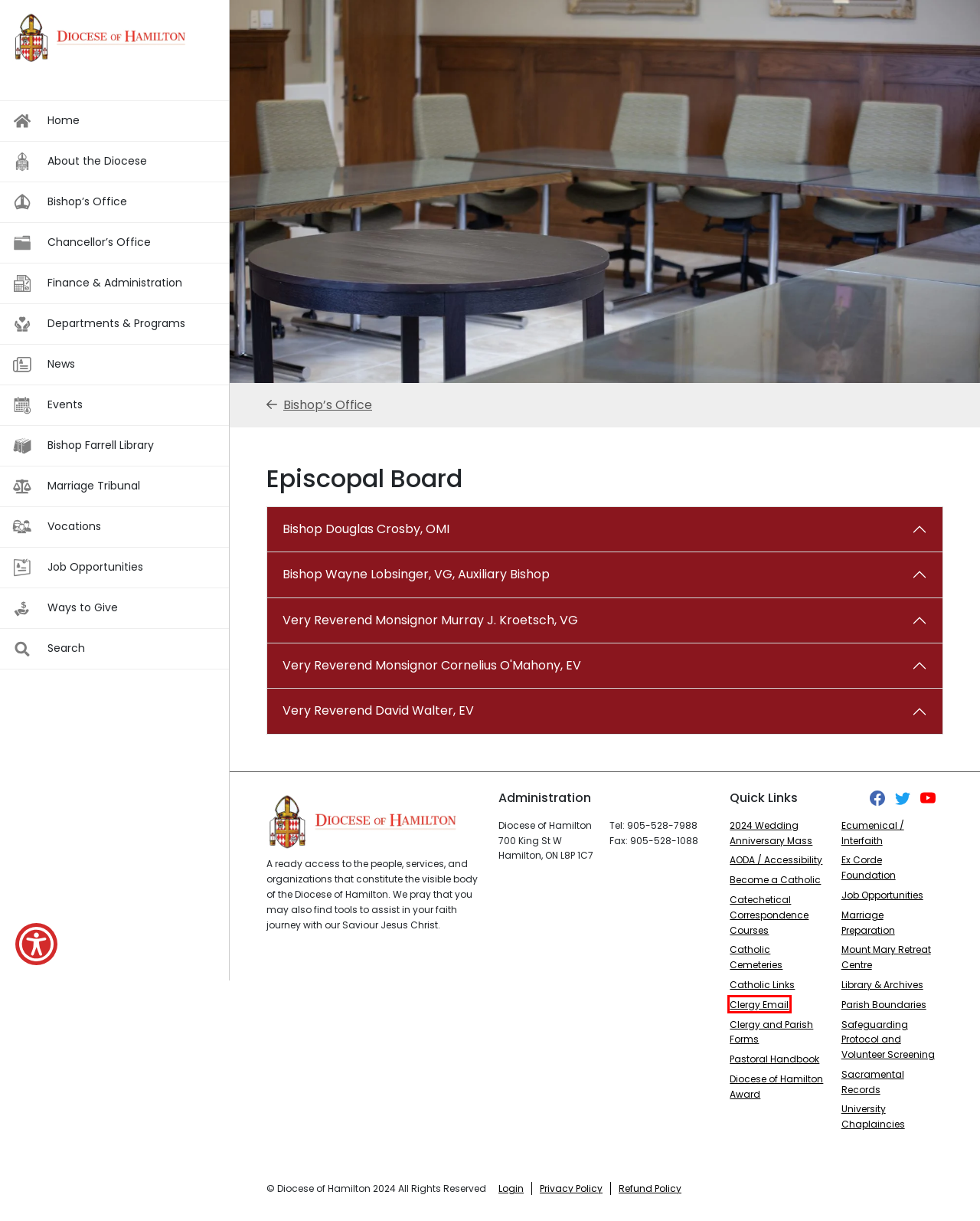Analyze the screenshot of a webpage featuring a red rectangle around an element. Pick the description that best fits the new webpage after interacting with the element inside the red bounding box. Here are the candidates:
A. Ways to Give - Diocese of Hamilton
B. Events - Diocese of Hamilton
C. AODA - Diocese of Hamilton
D. Requesting Sacramental Records - Diocese of Hamilton
E. Job Opportunities - Diocese of Hamilton
F. Redirecting
G. Parish Search | Diocese of Hamilton | Hamilton Ontario Canada
H. Mount Mary Retreat Centre | Diocese of Hamilton

F